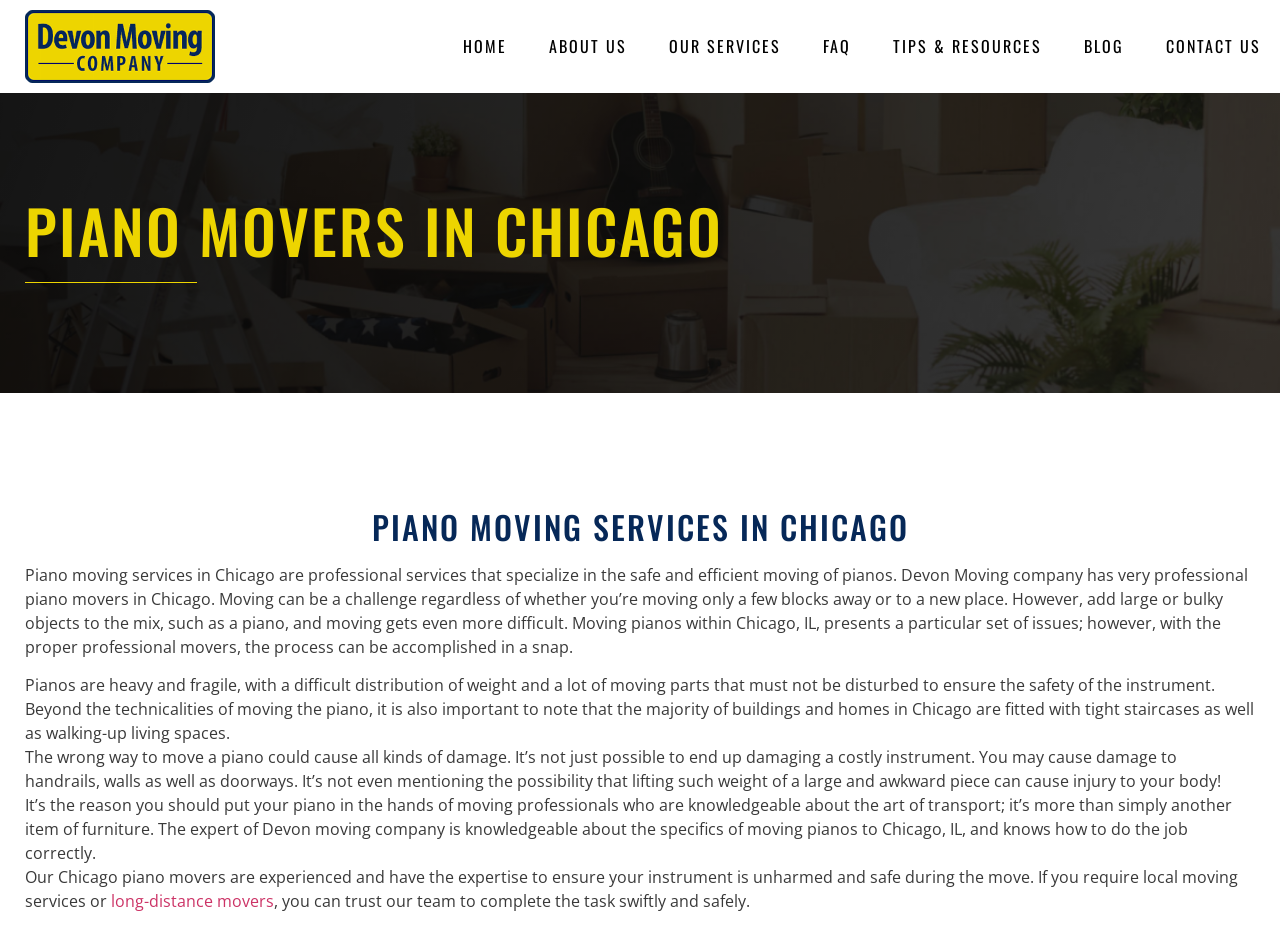What type of movers are recommended for moving pianos?
Refer to the image and give a detailed answer to the question.

The webpage suggests that it's essential to put your piano in the hands of moving professionals who are knowledgeable about the art of transporting pianos, as they know how to do the job correctly and safely.